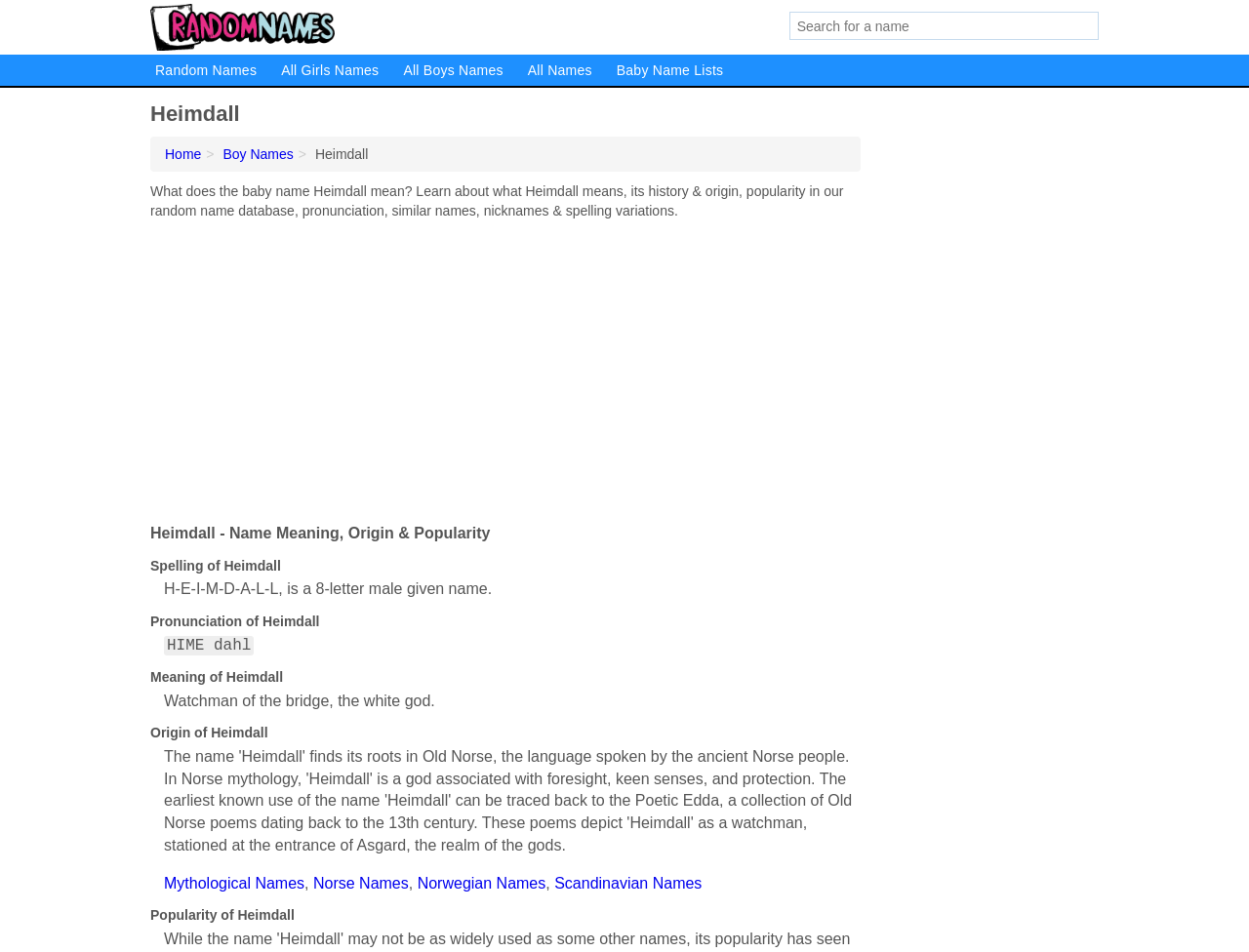What is the meaning of the baby name Heimdall?
Please respond to the question with a detailed and thorough explanation.

I found the answer by looking at the section 'Meaning of Heimdall' on the webpage, which states that the meaning of the baby name Heimdall is 'Watchman of the bridge, the white god'.